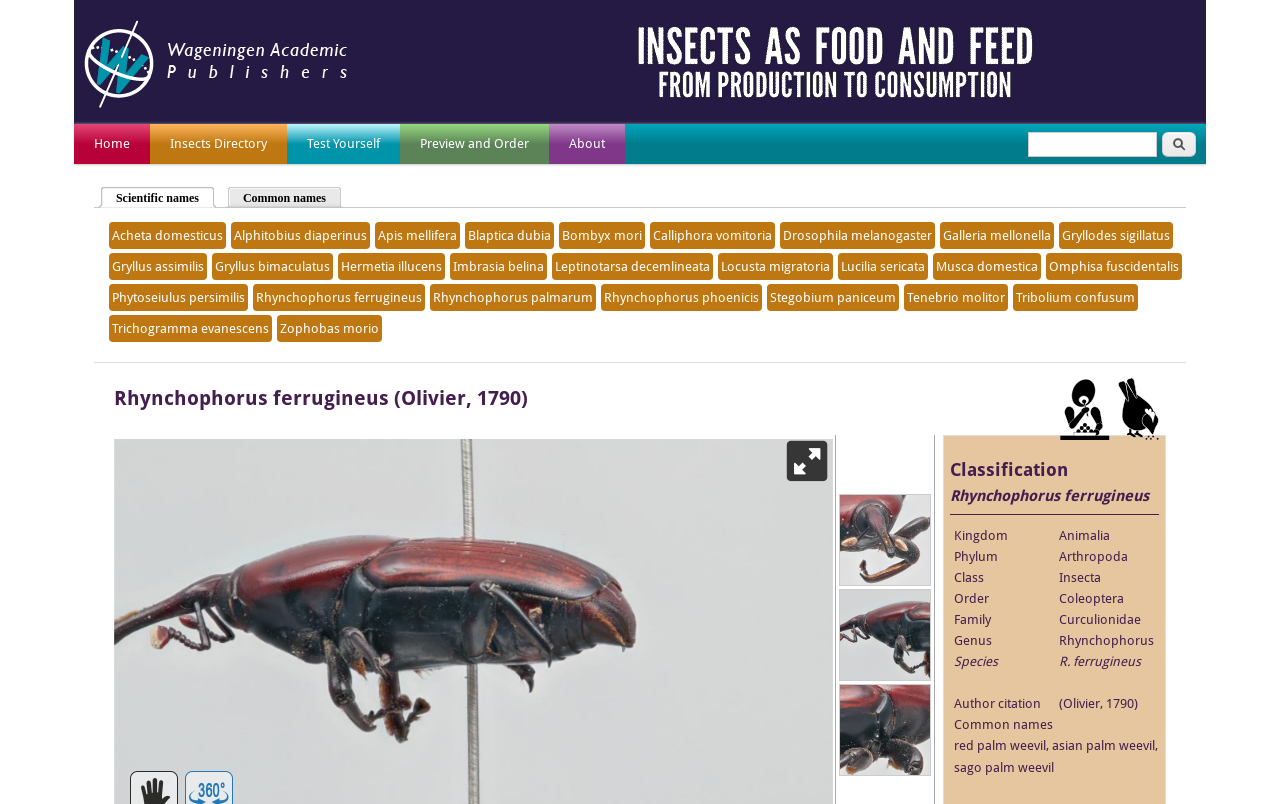Provide a comprehensive caption for the webpage.

This webpage is about Rhynchophorus ferrugineus, a species of insect. At the top, there are three "Home" links, each accompanied by an image, positioned horizontally across the page. Below these links, there is a navigation menu with five links: "Insects Directory", "Test Yourself", "Preview and Order", and "About".

On the right side of the page, there is a search form with a text box and a "Search" button. Above the search form, there is a link to "Scientific names", which is the active tab. Next to it, there is a link to "Common names".

The main content of the page is a list of links to various insect species, arranged in a grid-like pattern. Each link is a scientific name, and they are organized alphabetically. There are 29 links in total, with some species having similar names, such as Rhynchophorus ferrugineus, Rhynchophorus palmarum, and Rhynchophorus phoenicis.

Below the list of links, there is a section dedicated to Rhynchophorus ferrugineus. It has a heading with the species' name, followed by four images. Below the images, there is a table with classification information, including the kingdom, phylum, class, order, family, genus, and species. The table has a simple layout with two columns, one for the category and one for the corresponding information.

At the bottom of the page, there is some empty space, and then a few more links to other insect species.